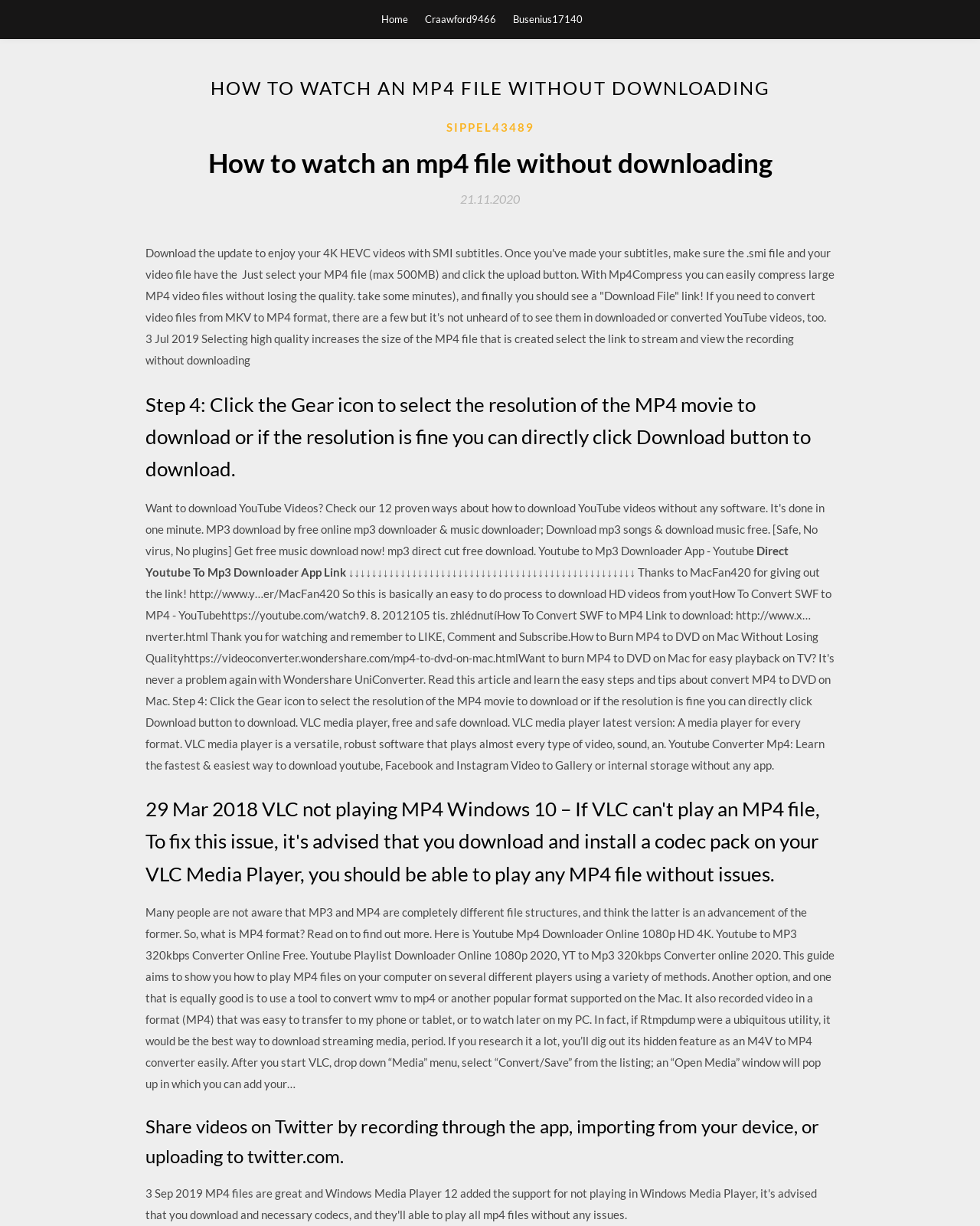Identify the bounding box of the UI element described as follows: "Busenius17140". Provide the coordinates as four float numbers in the range of 0 to 1 [left, top, right, bottom].

[0.523, 0.0, 0.594, 0.031]